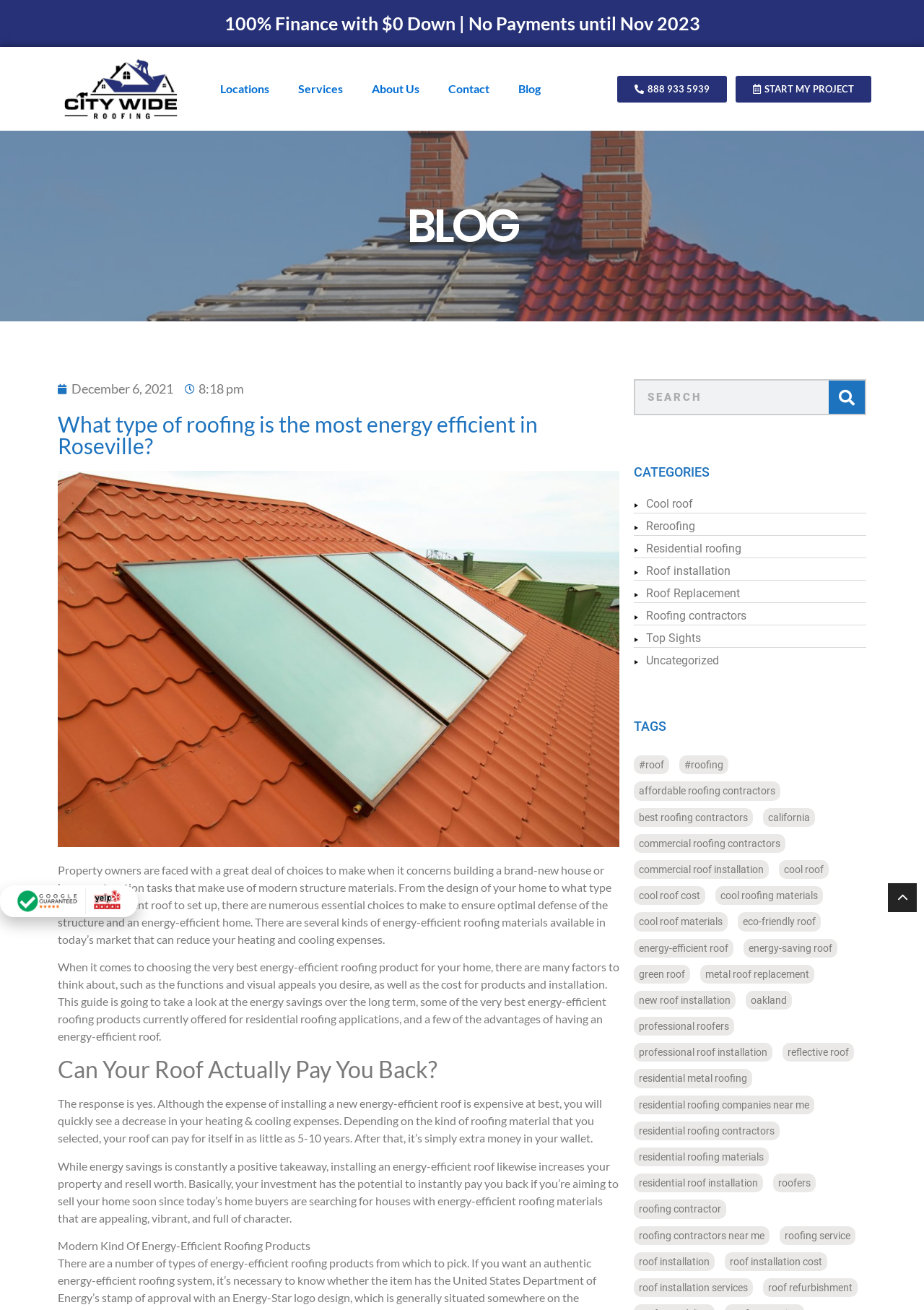Offer a detailed account of what is visible on the webpage.

This webpage is about energy-efficient roofing, specifically discussing the most energy-efficient roofing options in Roseville. At the top of the page, there is a heading that reads "100% Finance with $0 Down | No Payments until Nov 2023" with a link below it. To the right of this heading, there are several links to different sections of the website, including "Locations", "Services", "About Us", "Contact", and "Blog".

Below these links, there is a prominent heading that reads "BLOG" with a link to a specific blog post titled "What type of roofing is the most energy efficient in Roseville?" This heading is followed by a paragraph of text that discusses the importance of choosing the right energy-efficient roofing material for a home. The text explains that there are many factors to consider when selecting a roofing material, including its features, visual appeal, and cost.

The page then goes on to discuss the benefits of energy-efficient roofing, including the potential to reduce heating and cooling expenses. There is a heading that reads "Can Your Roof Actually Pay You Back?" followed by a paragraph of text that explains how an energy-efficient roof can pay for itself in as little as 5-10 years.

The page also features a section titled "Modern Kind Of Energy-Efficient Roofing Products" with a search bar and several links to different categories, including "Cool roof", "Reroofing", "Residential roofing", and more. Below these links, there is a section titled "TAGS" with numerous links to specific topics related to roofing, such as "#roof", "#roofing", and "affordable roofing contractors".

Throughout the page, there are several headings and subheadings that break up the content and make it easier to read. The text is well-organized and easy to follow, with a clear focus on providing information about energy-efficient roofing options.